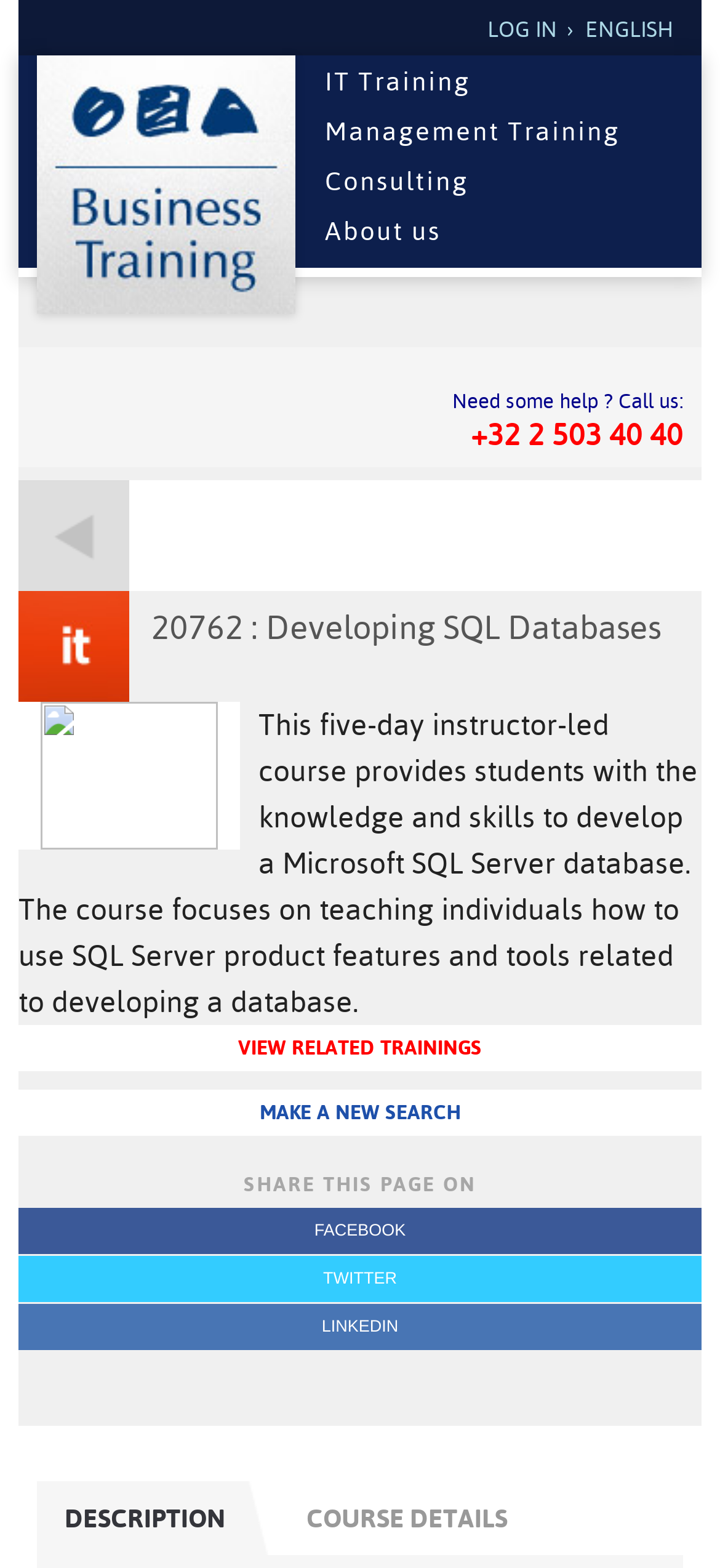Please locate the bounding box coordinates of the element that needs to be clicked to achieve the following instruction: "Log in". The coordinates should be four float numbers between 0 and 1, i.e., [left, top, right, bottom].

[0.677, 0.011, 0.774, 0.027]